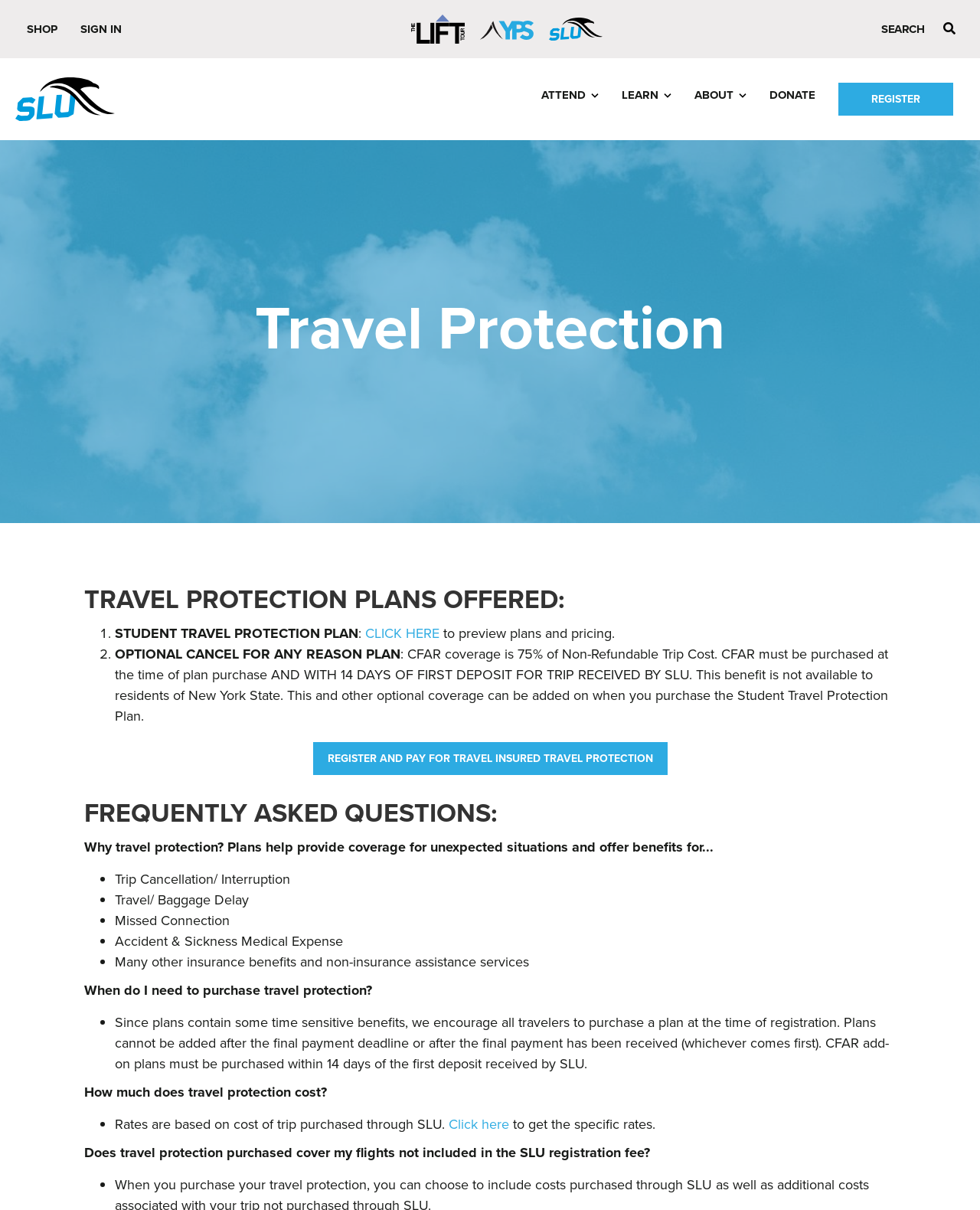Please give a succinct answer to the question in one word or phrase:
When should I purchase travel protection?

At the time of registration